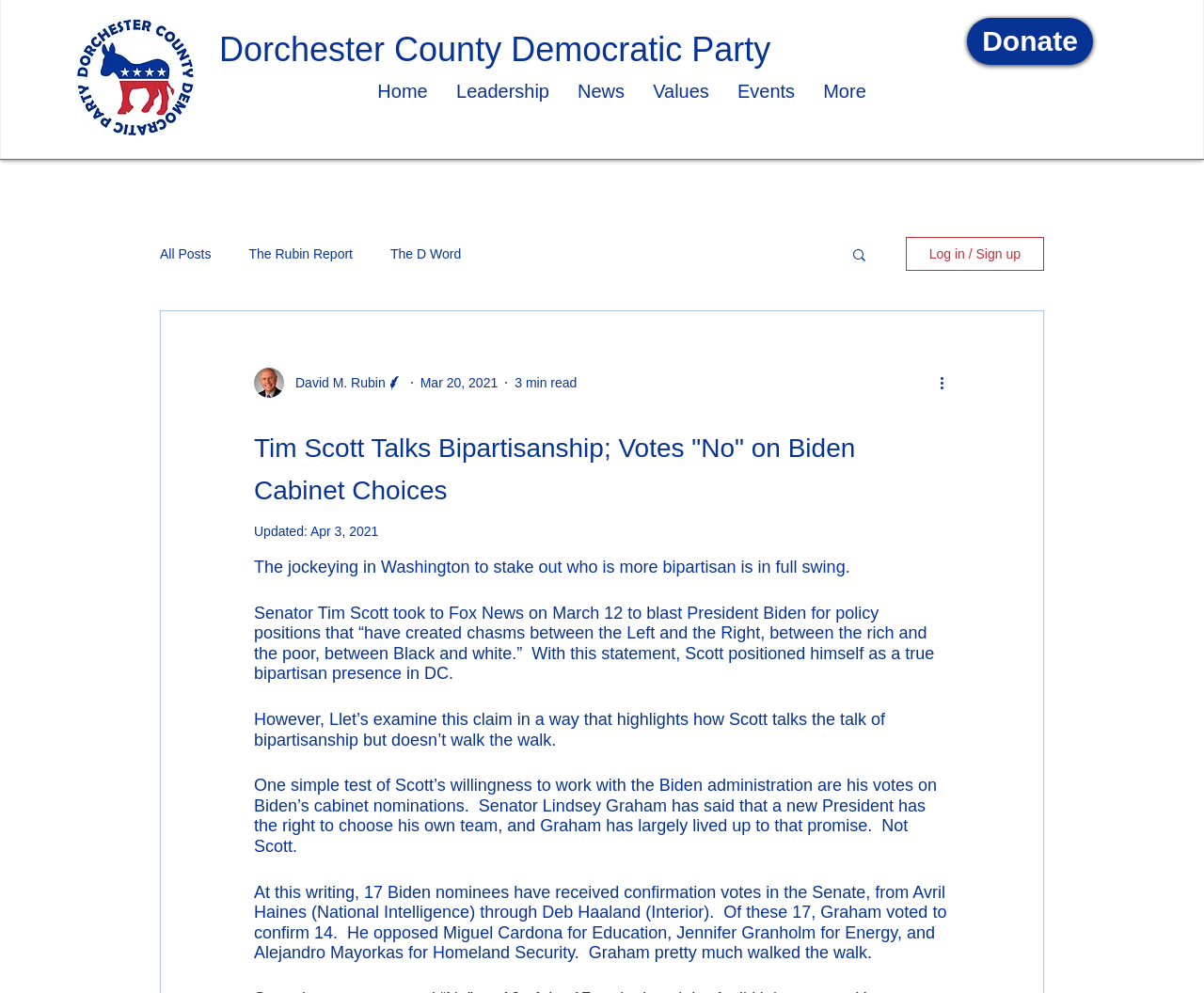Respond with a single word or phrase to the following question:
What is the name of the image file linked to the Dorchester County Democratic Party?

423172_10150630174659346_16987247_n.jpg